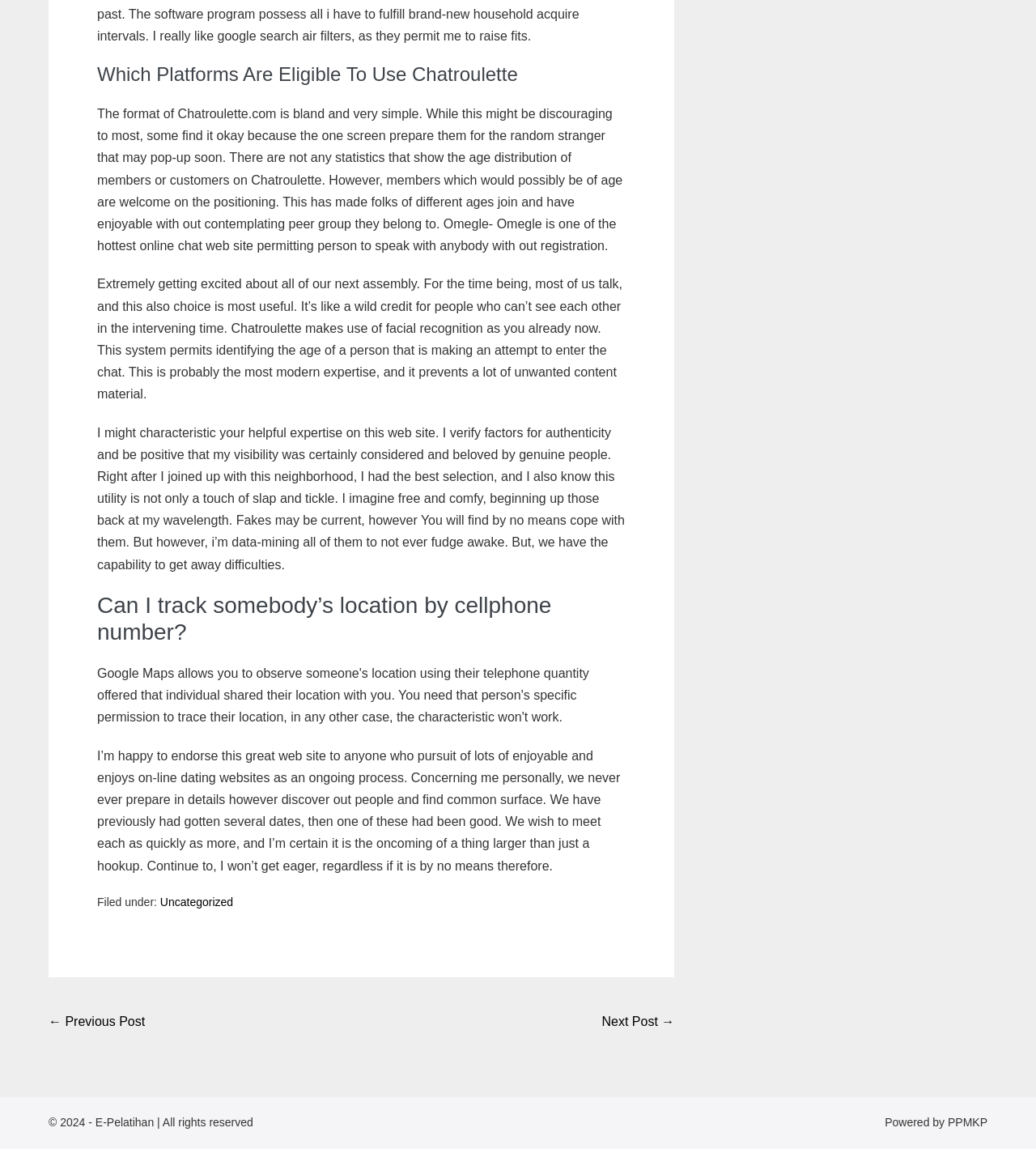Extract the bounding box for the UI element that matches this description: "N-desMethyl EnzalutaMide supplier".

None